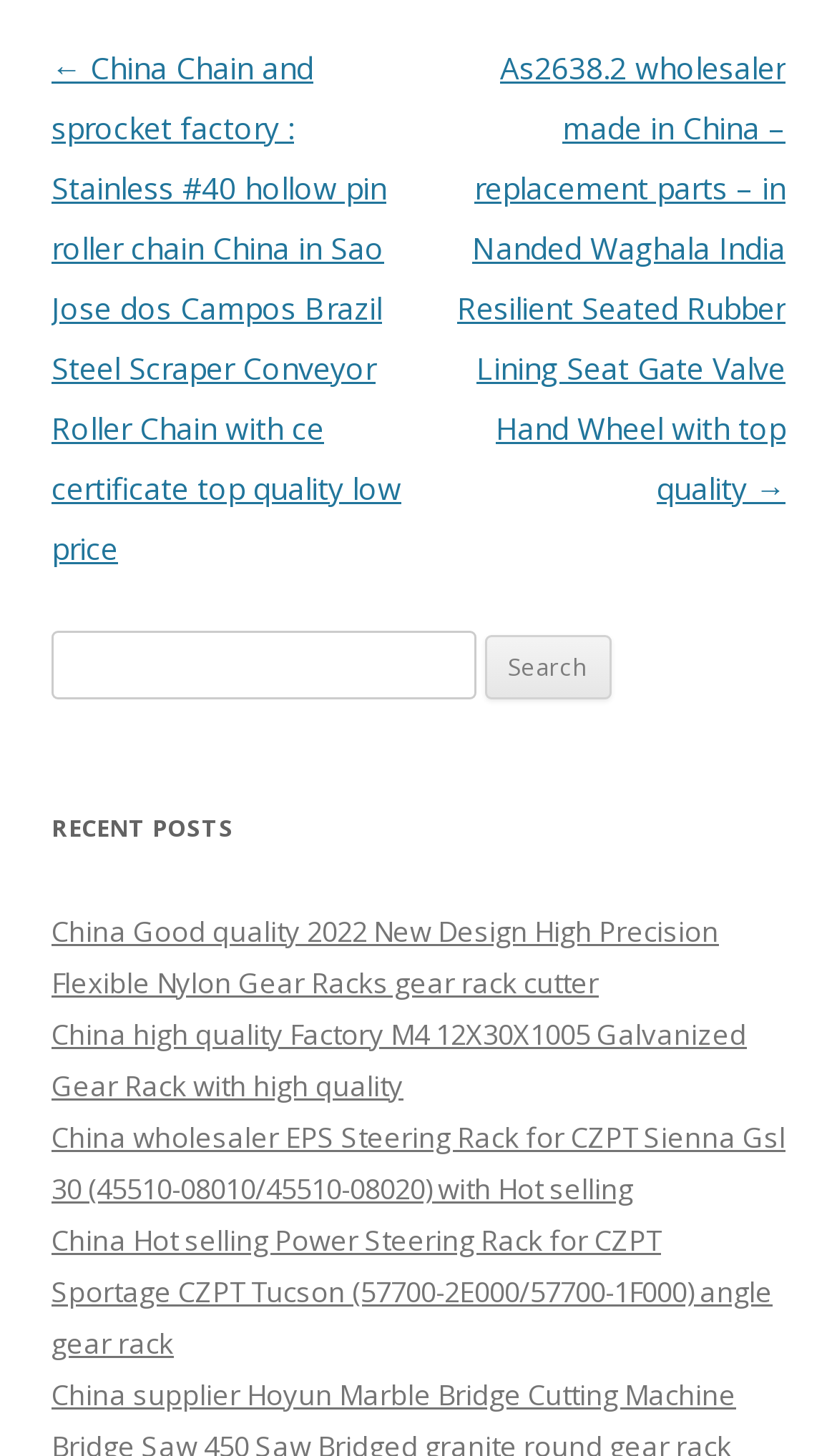Respond with a single word or phrase:
What is the direction of the navigation links?

Left and right